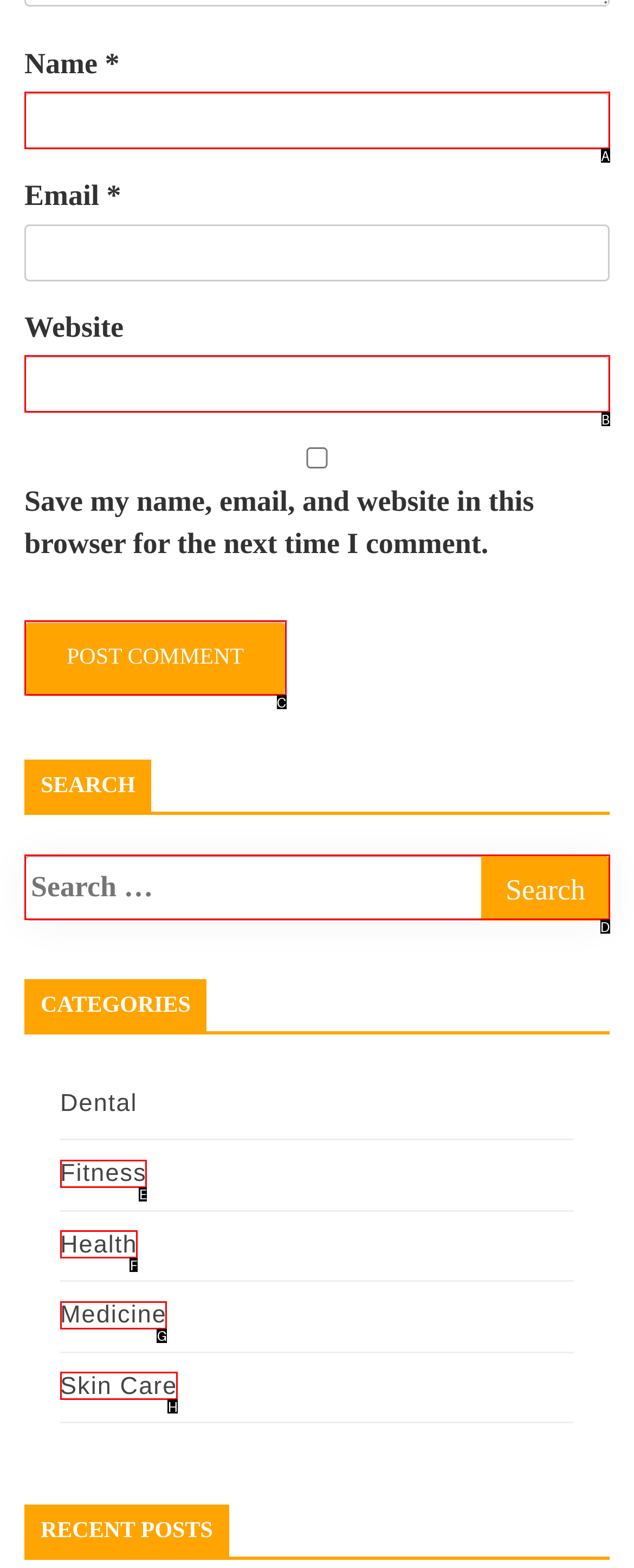Tell me the letter of the option that corresponds to the description: name="s" placeholder="Search …"
Answer using the letter from the given choices directly.

D